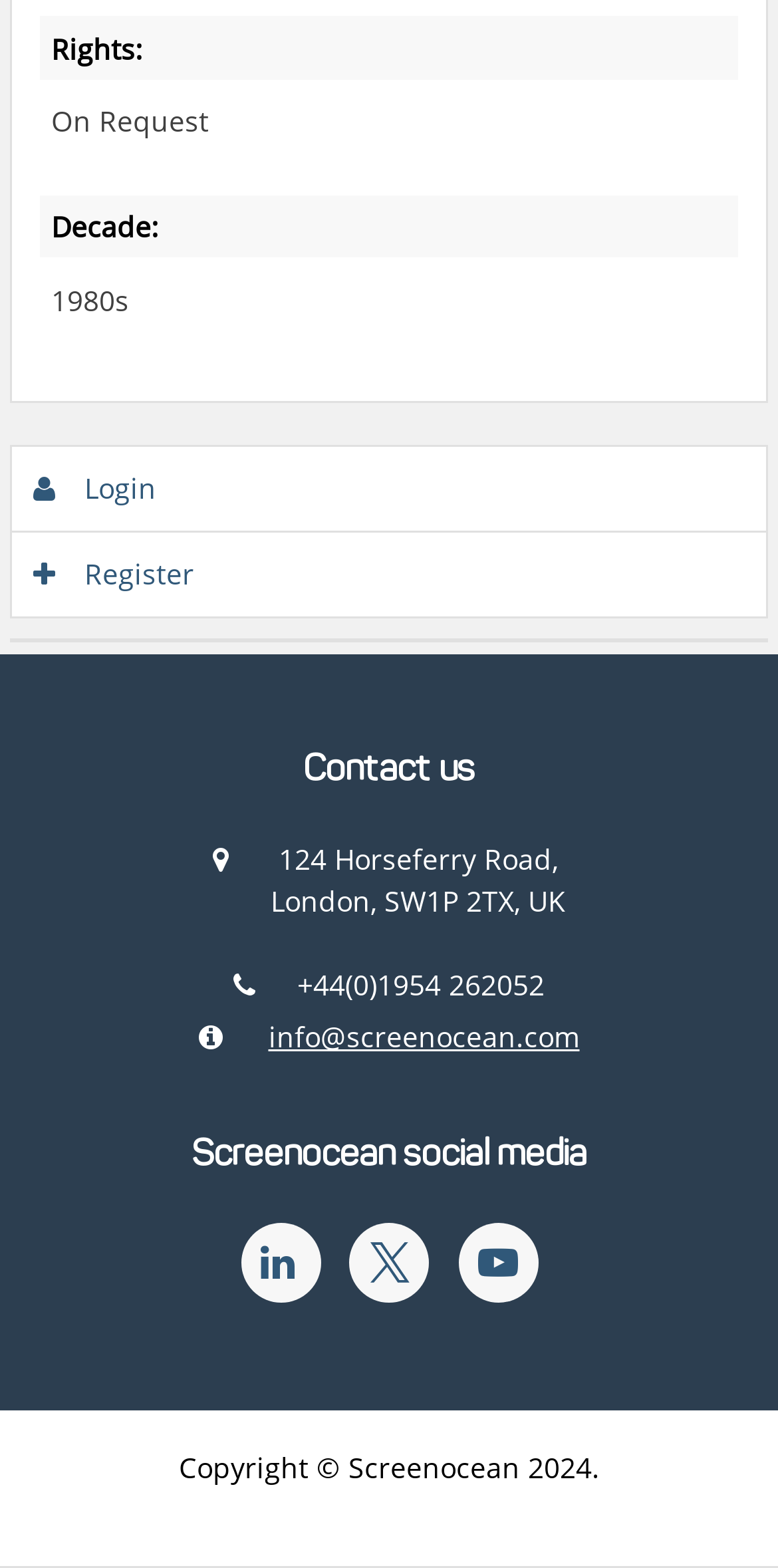Please provide a one-word or phrase answer to the question: 
What decade is mentioned on the webpage?

1980s